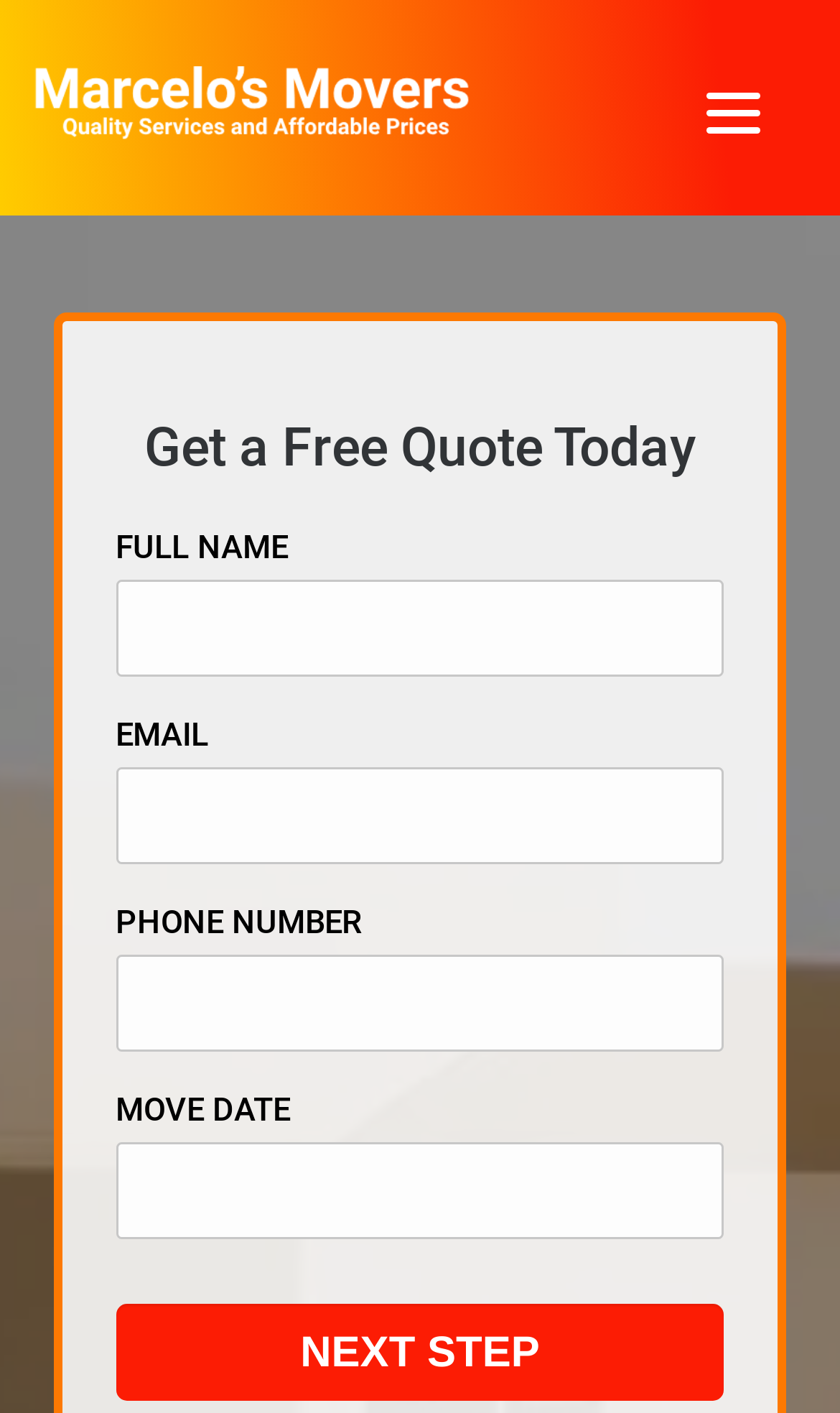Use the information in the screenshot to answer the question comprehensively: What is the purpose of the quote form?

The quote form is used to get a free quote for storage and warehousing services. It requires users to input their full name, email, phone number, and move date to receive a quote.